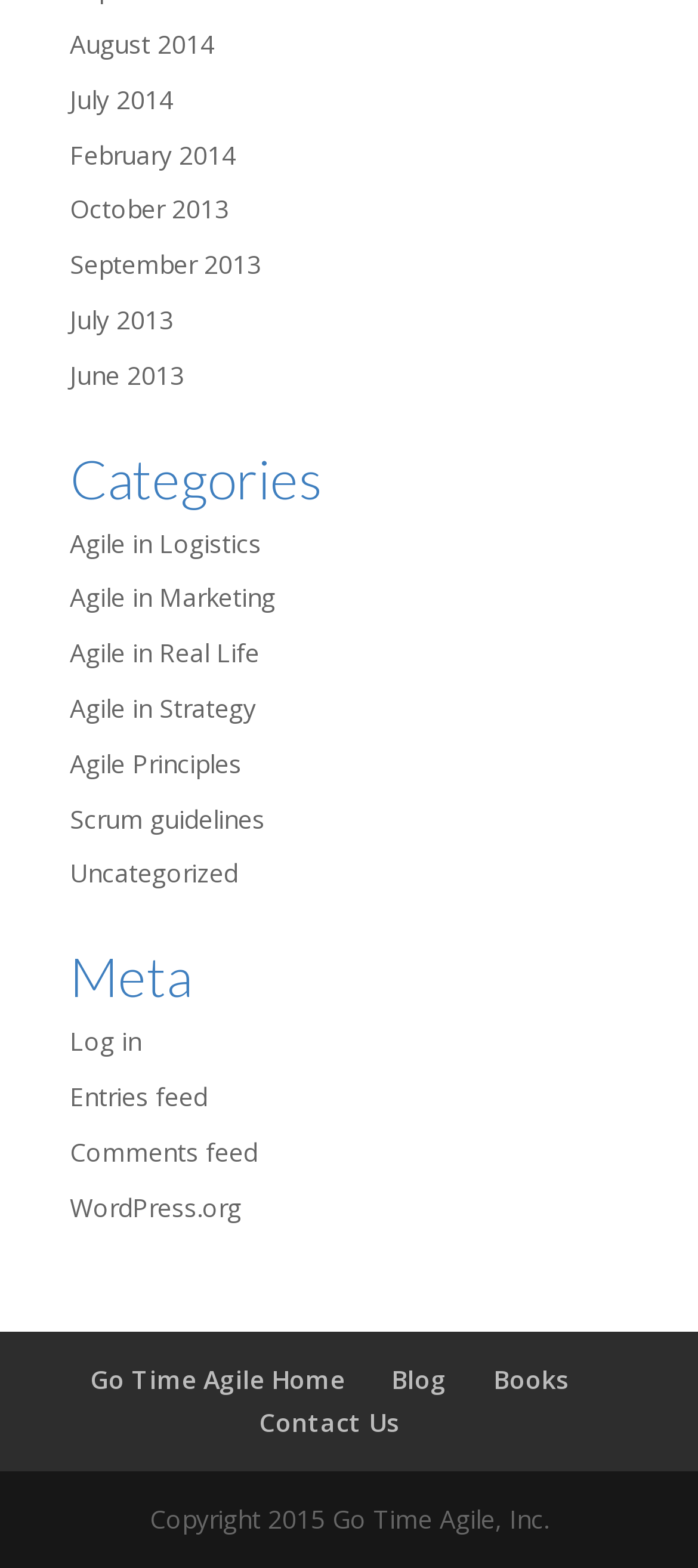What is the earliest month listed on the webpage?
Answer the question with a single word or phrase by looking at the picture.

February 2014